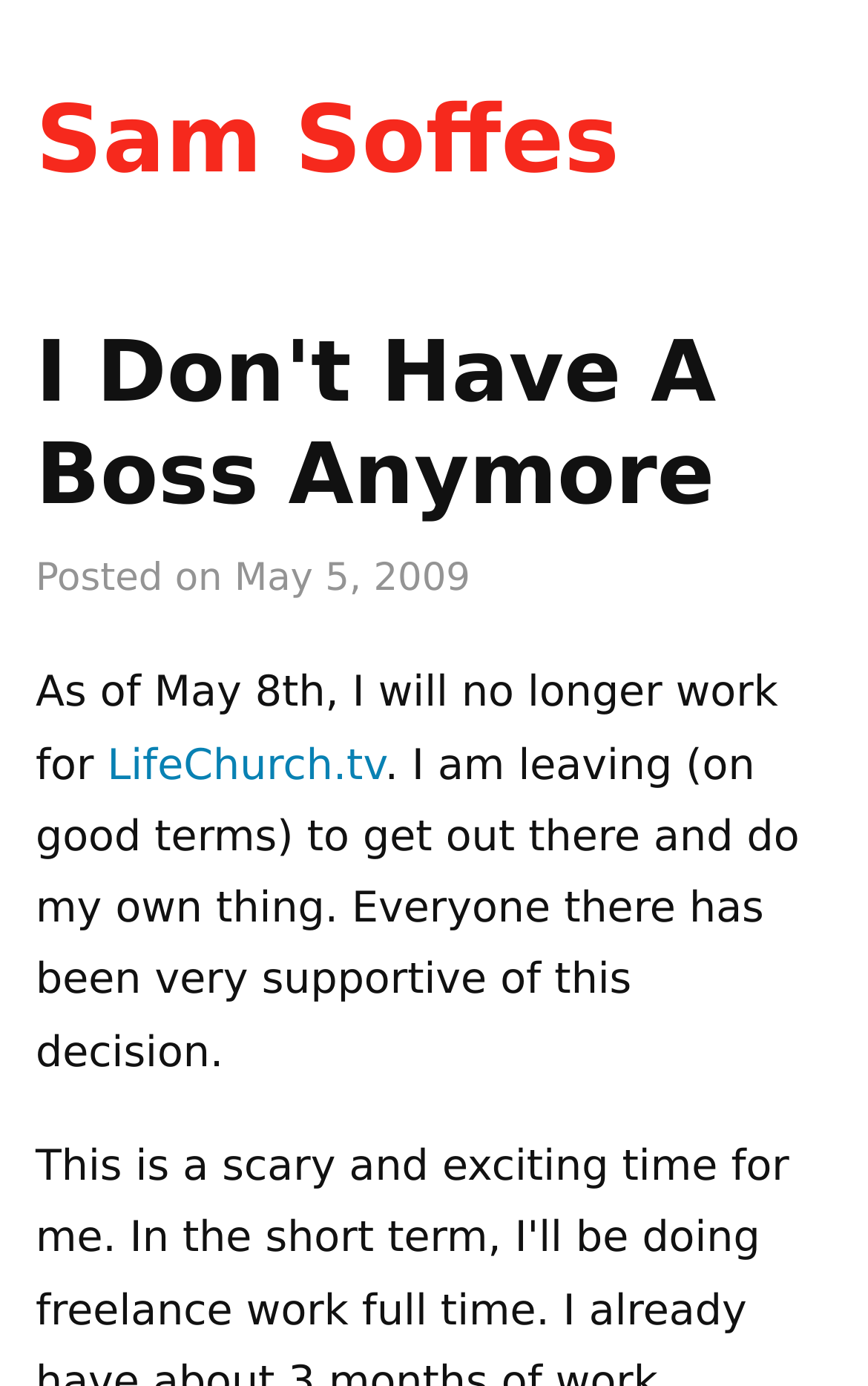What is the tone of the author's departure?
Please respond to the question with as much detail as possible.

The tone of the author's departure is obtained from the paragraph that starts with 'As of May 8th, I will no longer work for', which states that the author is leaving on good terms.